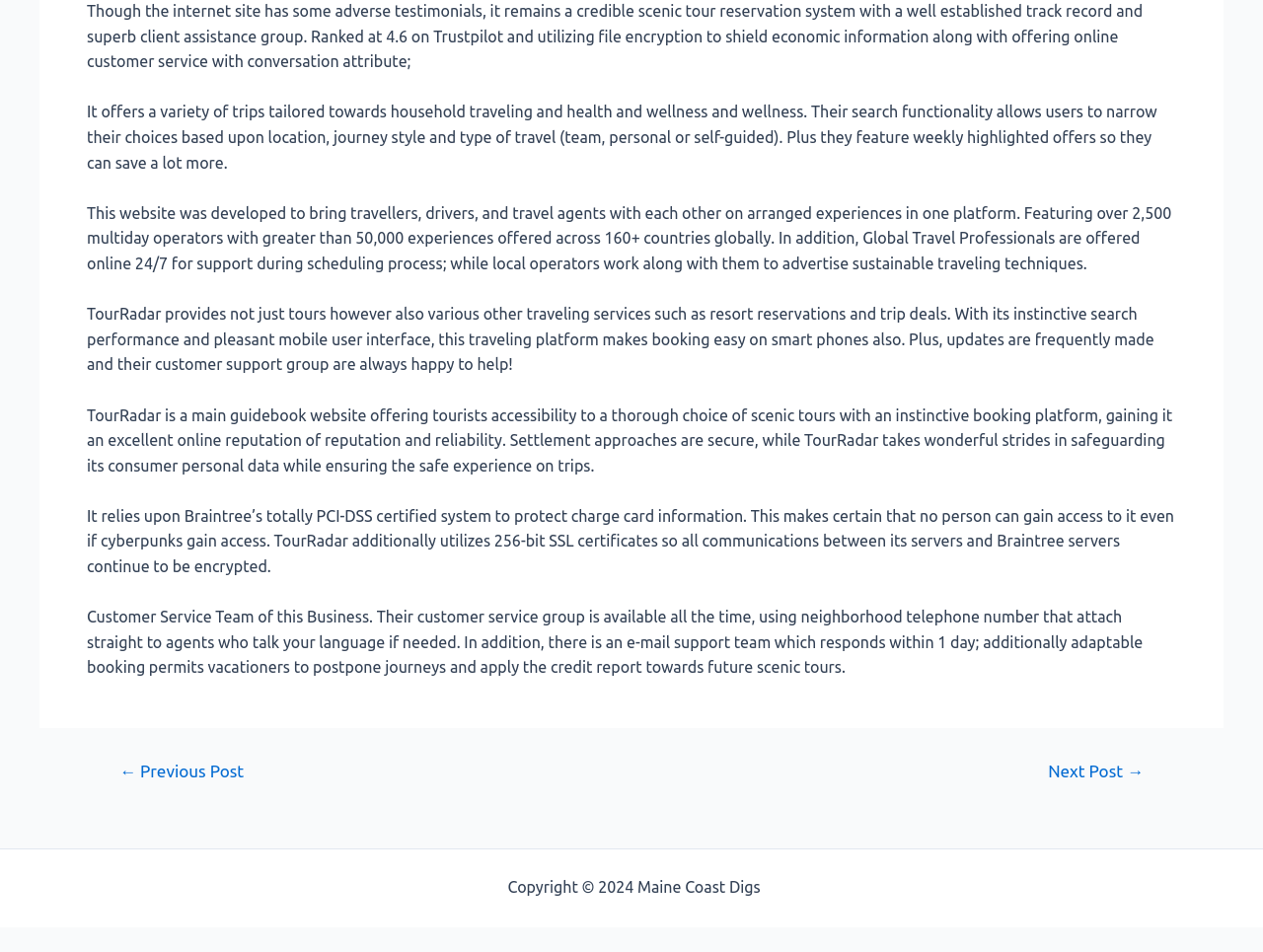How many multiday operators are featured on TourRadar?
Please provide a full and detailed response to the question.

The third StaticText element mentions that TourRadar features 'over 2,500 multiday operators with greater than 50,000 experiences offered across 160+ countries globally'.